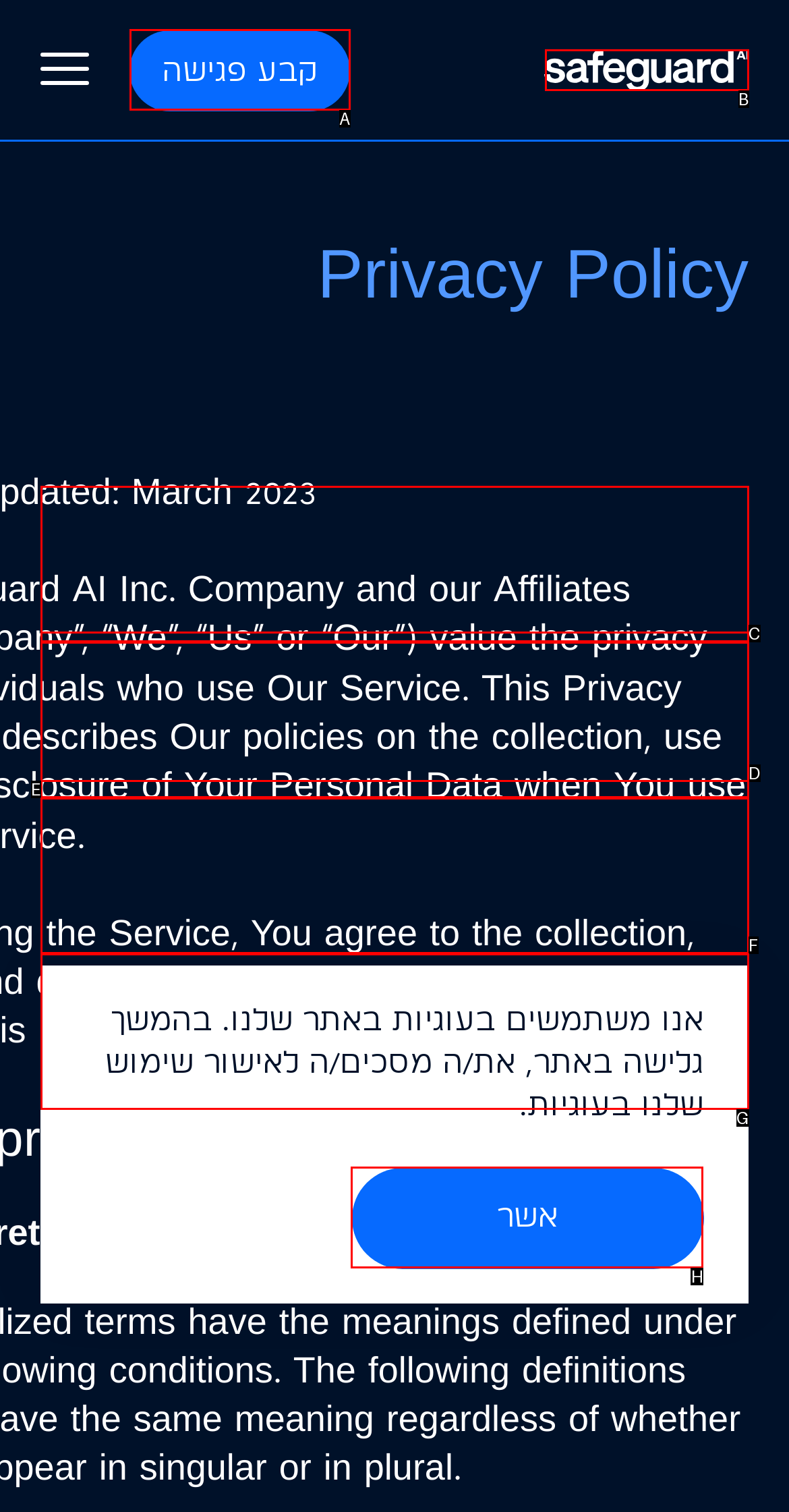To complete the task: Click the logo of Safeguard, select the appropriate UI element to click. Respond with the letter of the correct option from the given choices.

B